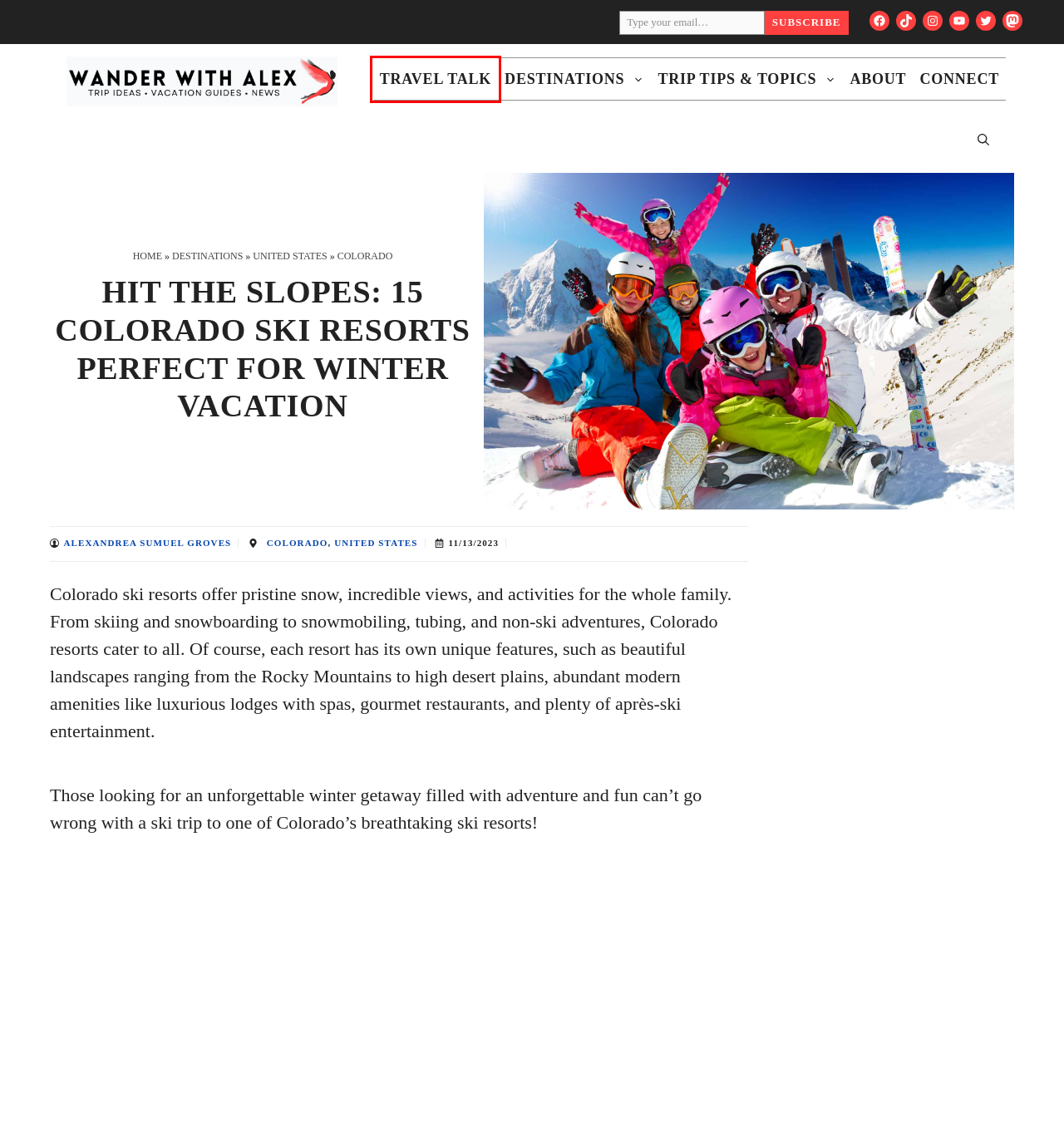You are provided with a screenshot of a webpage containing a red rectangle bounding box. Identify the webpage description that best matches the new webpage after the element in the bounding box is clicked. Here are the potential descriptions:
A. Travel Talk: Travel News & Stories From Around the Globe
B. Travel Tips: Flights, Stays, Insurance, Funding | Page: 1
C. Wander With Alex | Travel Blog - Plan Your Next Vacation!
D. Things to Do and Places to Visit in Colorado | Travel Guides
E. About Me | Alexandrea Sumuel Groves, Travel Writer
F. Travel Guides: Destinations Around the World | Page: 1
G. Connect with Alexandrea Sumuel - Groves at Wander With Alex
H. Travel Guides: Things to Do in Central America & Places to Visit

A